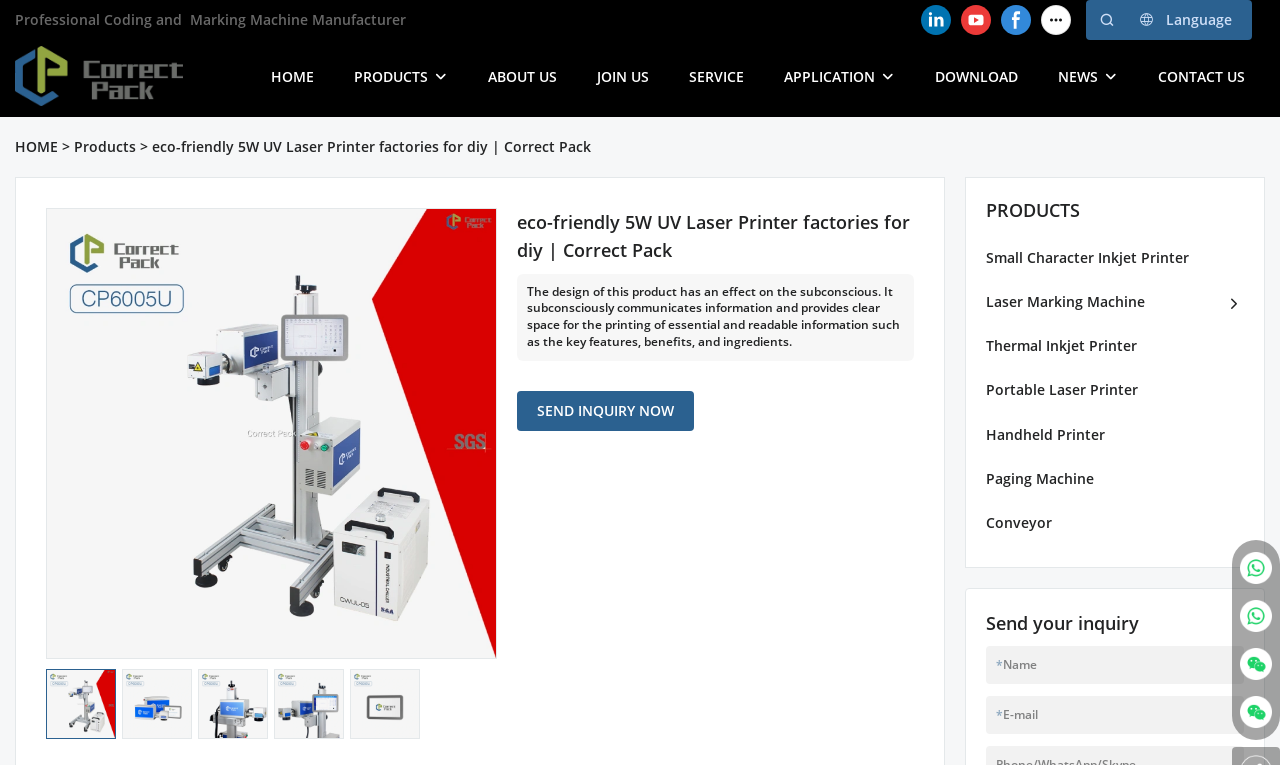Please identify the bounding box coordinates of the area I need to click to accomplish the following instruction: "Enter your name in the input field".

[0.781, 0.845, 0.961, 0.894]